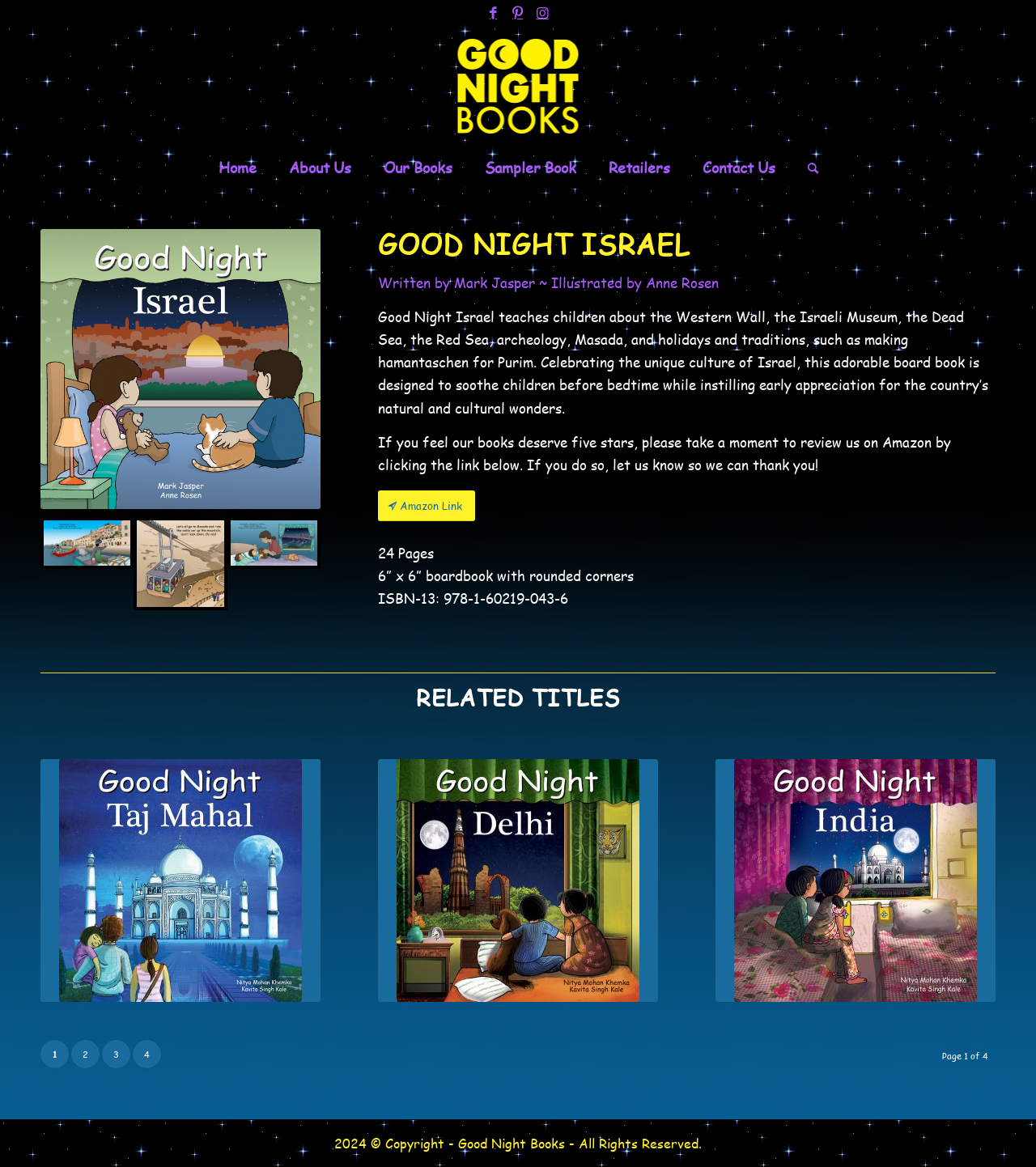What is the ISBN-13 of the book?
Using the image as a reference, give a one-word or short phrase answer.

978-1-60219-043-6